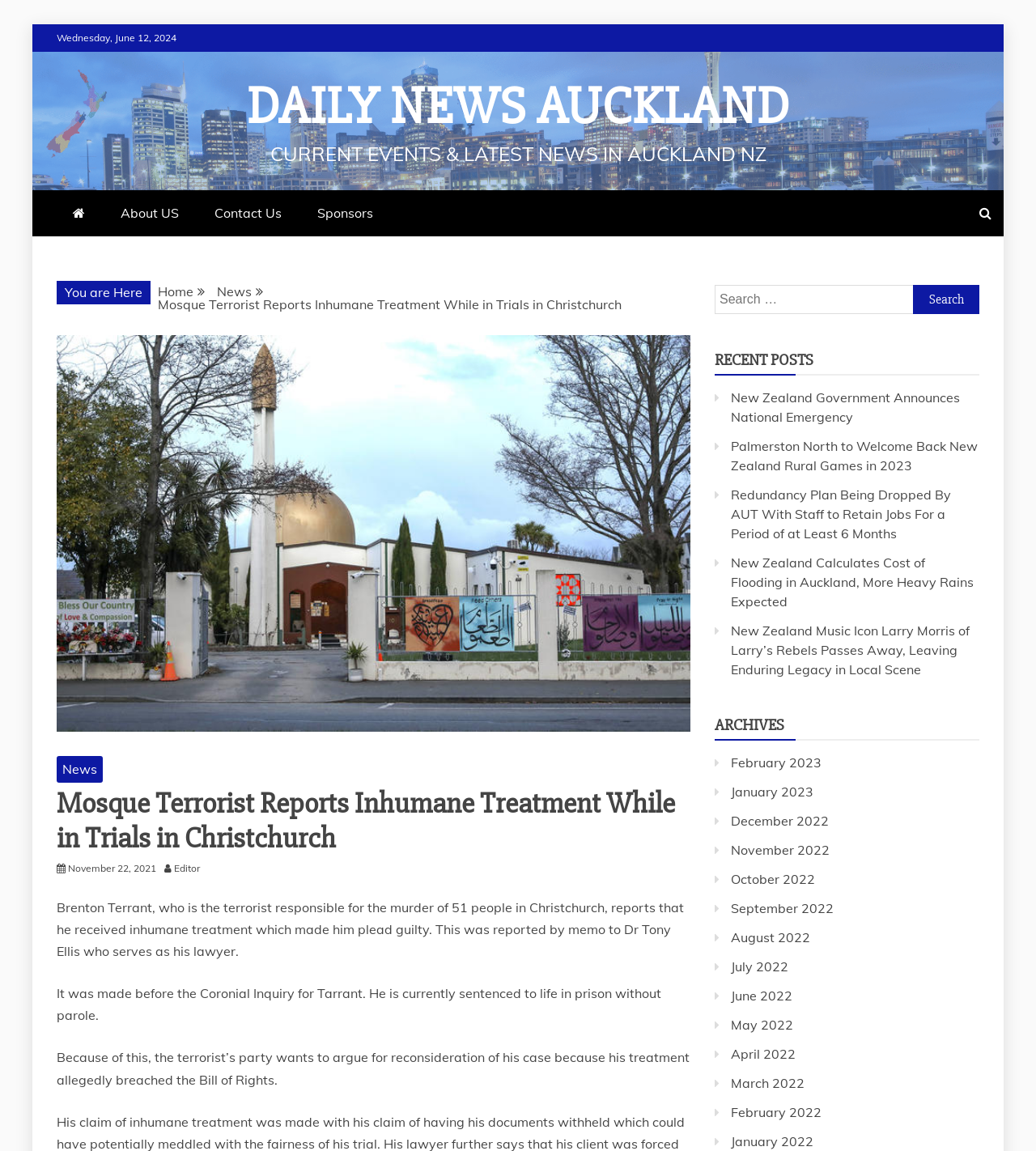How many recent posts are listed on the webpage?
From the details in the image, answer the question comprehensively.

I counted the number of links in the 'RECENT POSTS' section of the webpage and found that there are 5 recent posts listed.